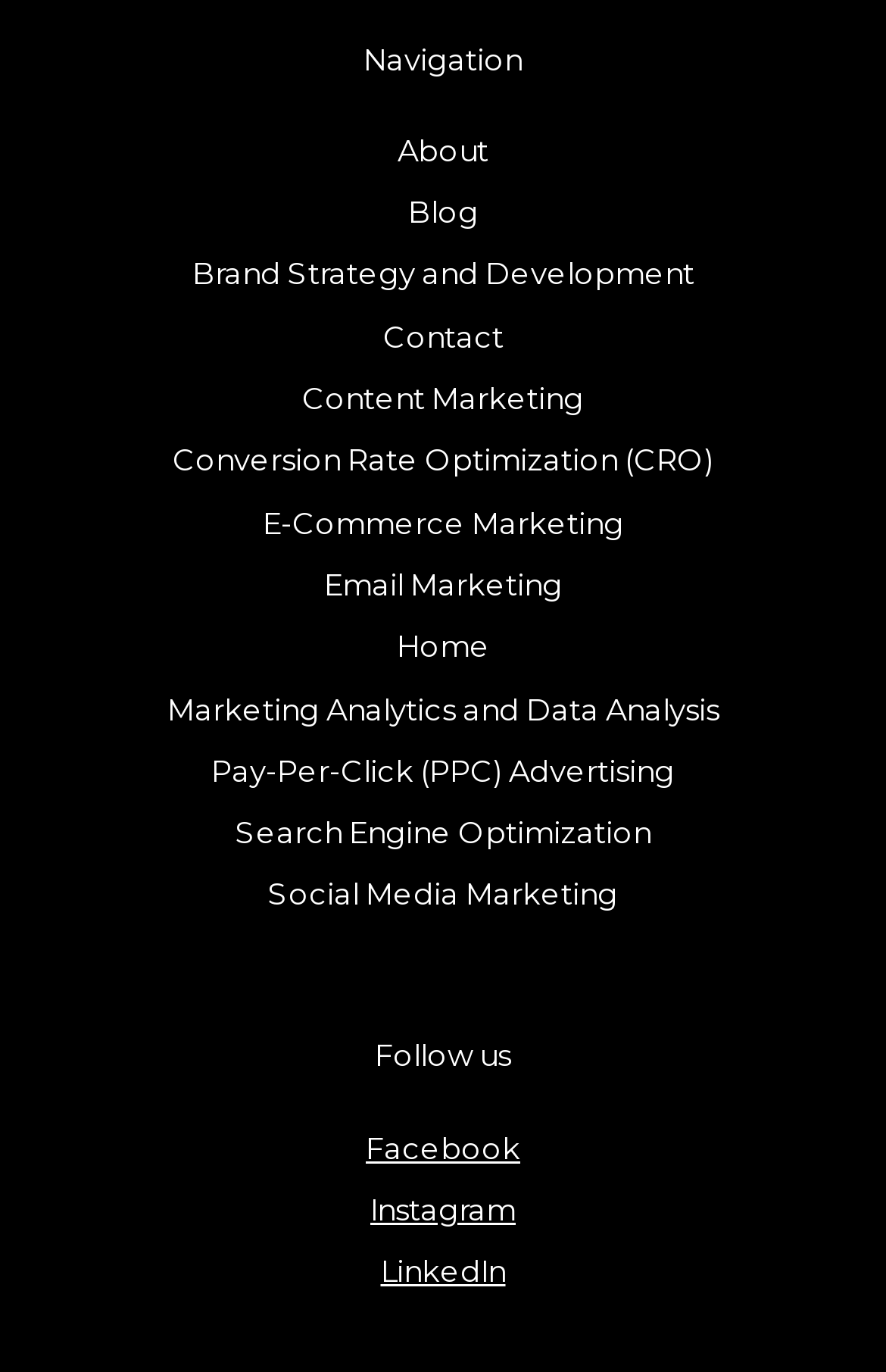Determine the bounding box coordinates of the UI element described by: "Marketing Analytics and Data Analysis".

[0.188, 0.5, 0.812, 0.534]